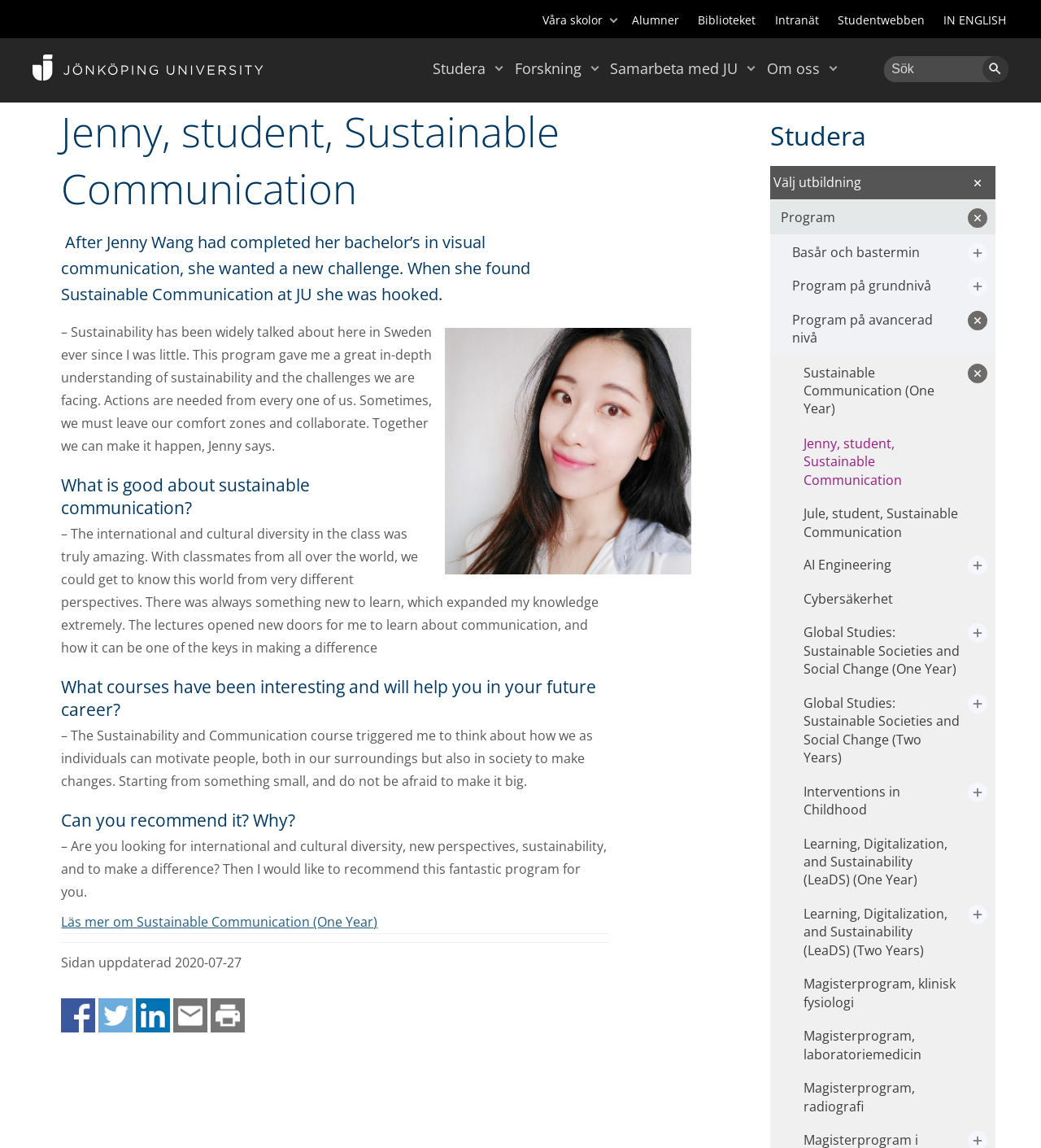Please find the bounding box for the following UI element description. Provide the coordinates in (top-left x, top-left y, bottom-right x, bottom-right y) format, with values between 0 and 1: Forskning

[0.494, 0.044, 0.558, 0.075]